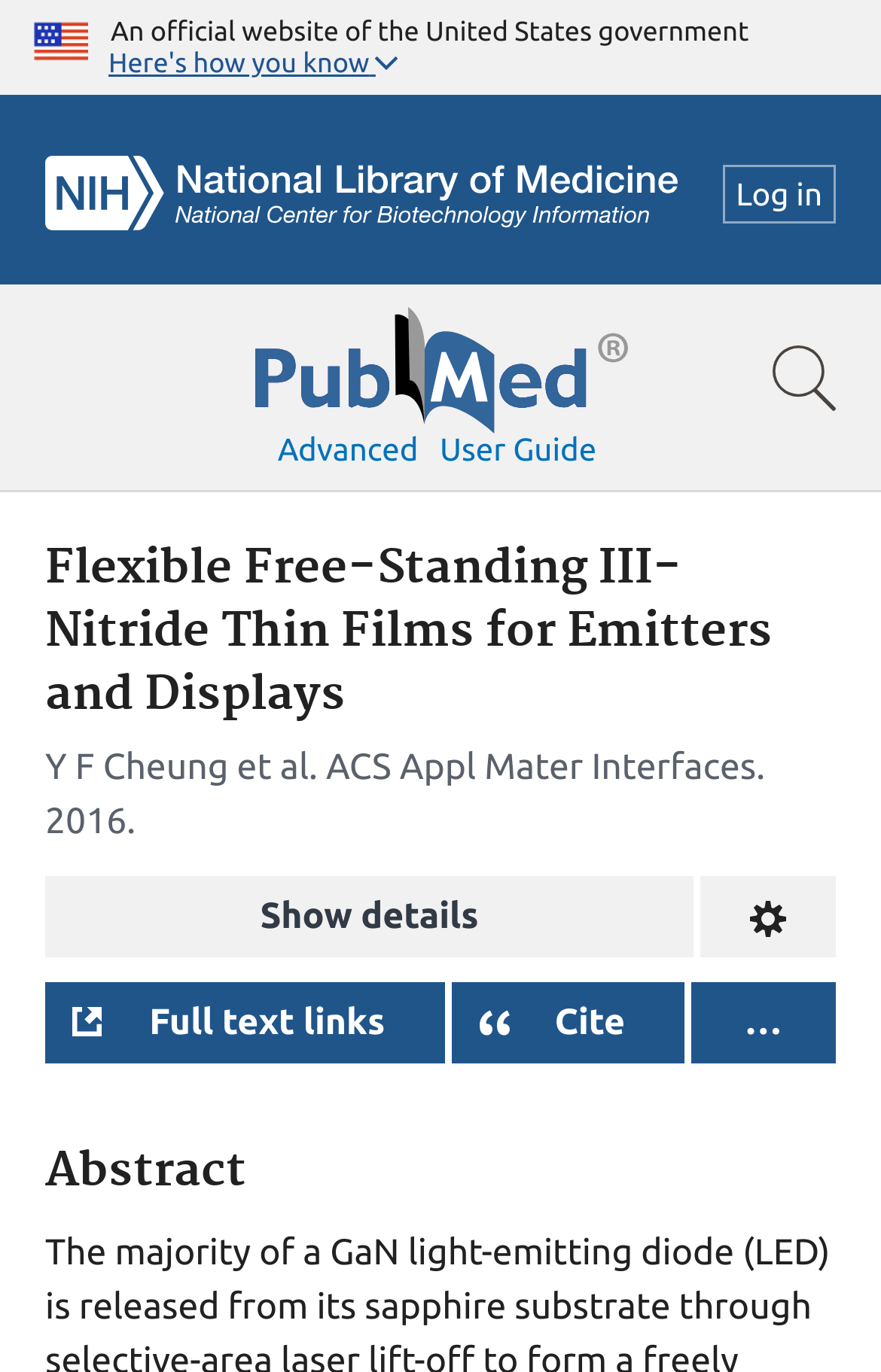Use a single word or phrase to answer the question:
What is the logo on the top left corner?

NCBI Logo